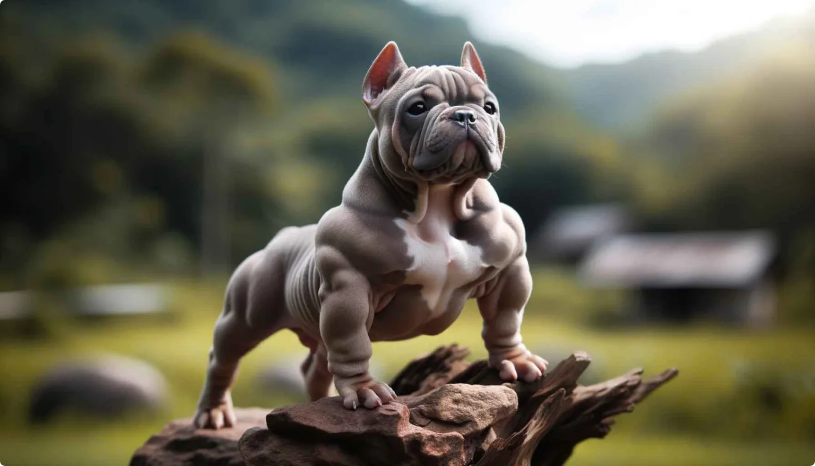Utilize the details in the image to thoroughly answer the following question: What is the environment behind the dog?

The caption describes the background as a 'serene landscape' and mentions 'hints of a lush, green environment', indicating that the environment behind the dog is natural and verdant.